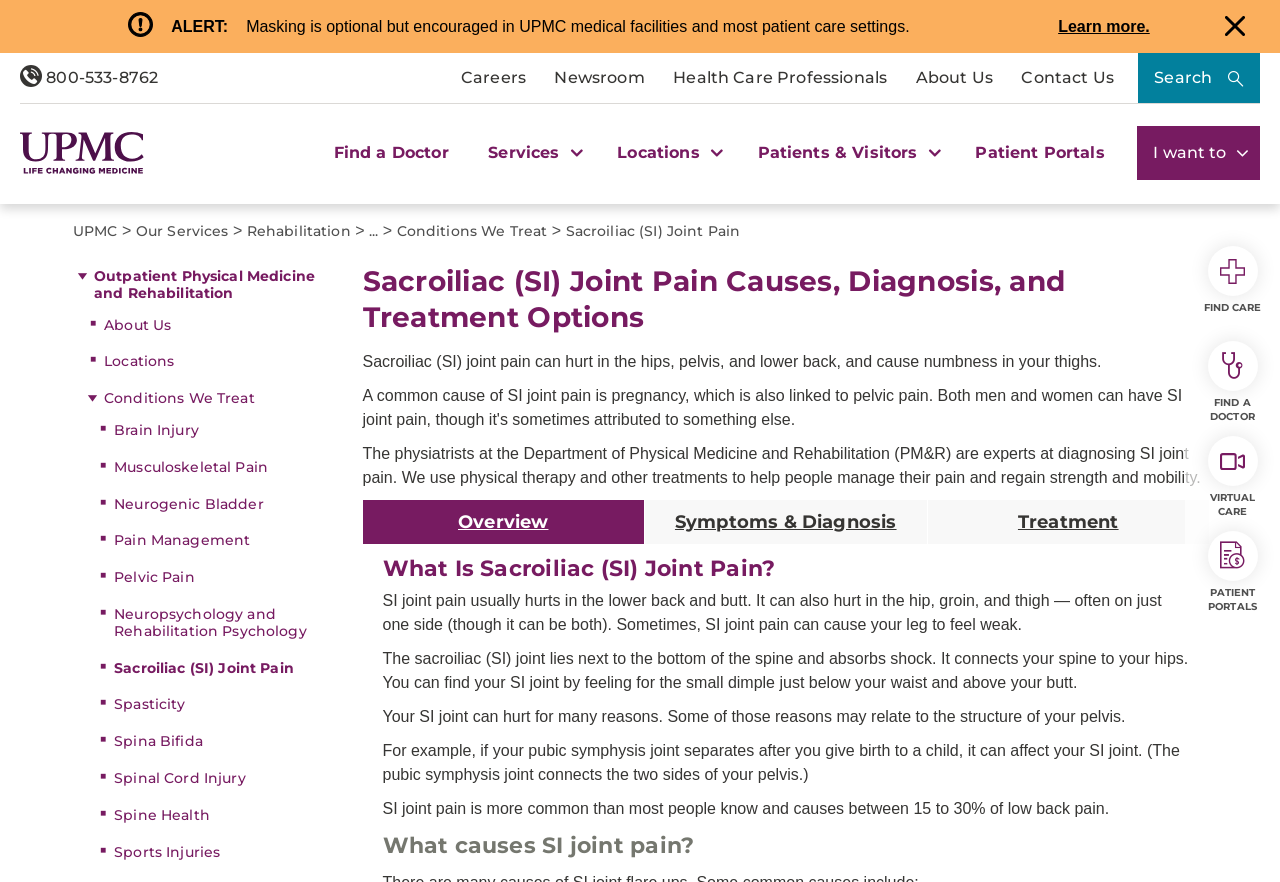What percentage of low back pain is caused by SI joint pain?
Analyze the image and deliver a detailed answer to the question.

The webpage states that SI joint pain is a common cause of low back pain, accounting for between 15 to 30% of all low back pain cases.